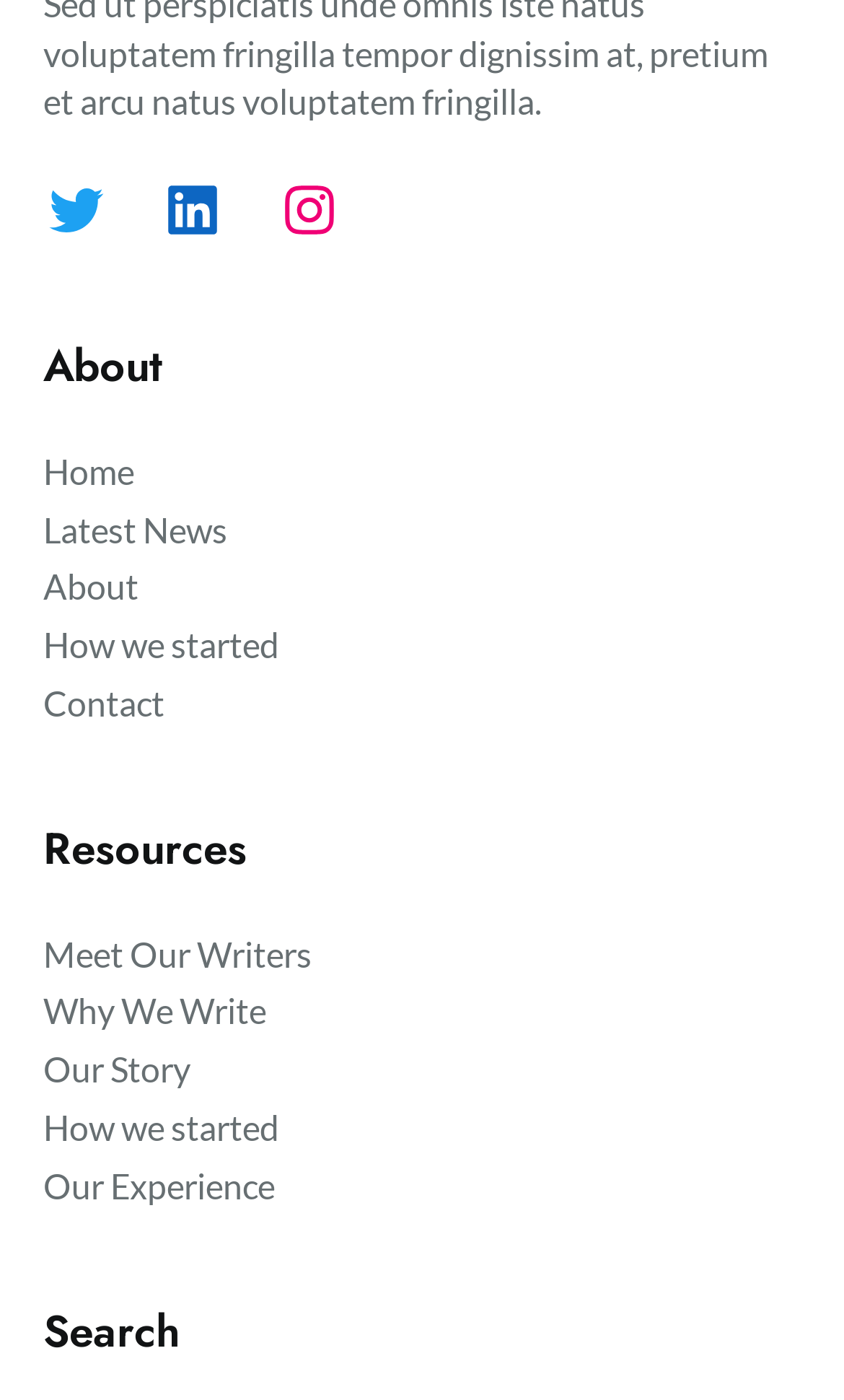Locate the bounding box coordinates of the element that needs to be clicked to carry out the instruction: "visit the home page". The coordinates should be given as four float numbers ranging from 0 to 1, i.e., [left, top, right, bottom].

[0.051, 0.32, 0.159, 0.353]